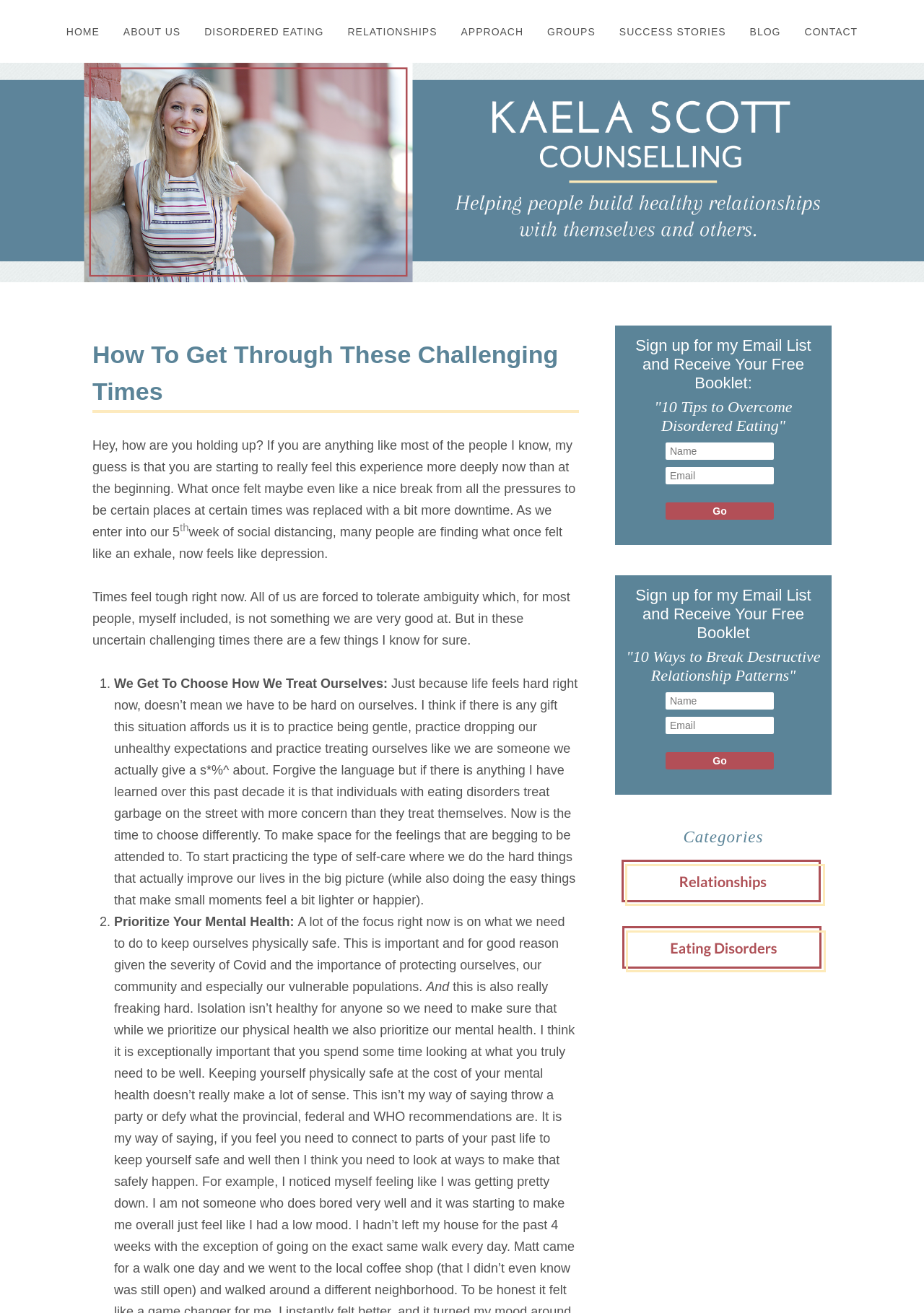Locate the UI element described by name="MMERGE3" placeholder="Name" in the provided webpage screenshot. Return the bounding box coordinates in the format (top-left x, top-left y, bottom-right x, bottom-right y), ensuring all values are between 0 and 1.

[0.72, 0.337, 0.838, 0.35]